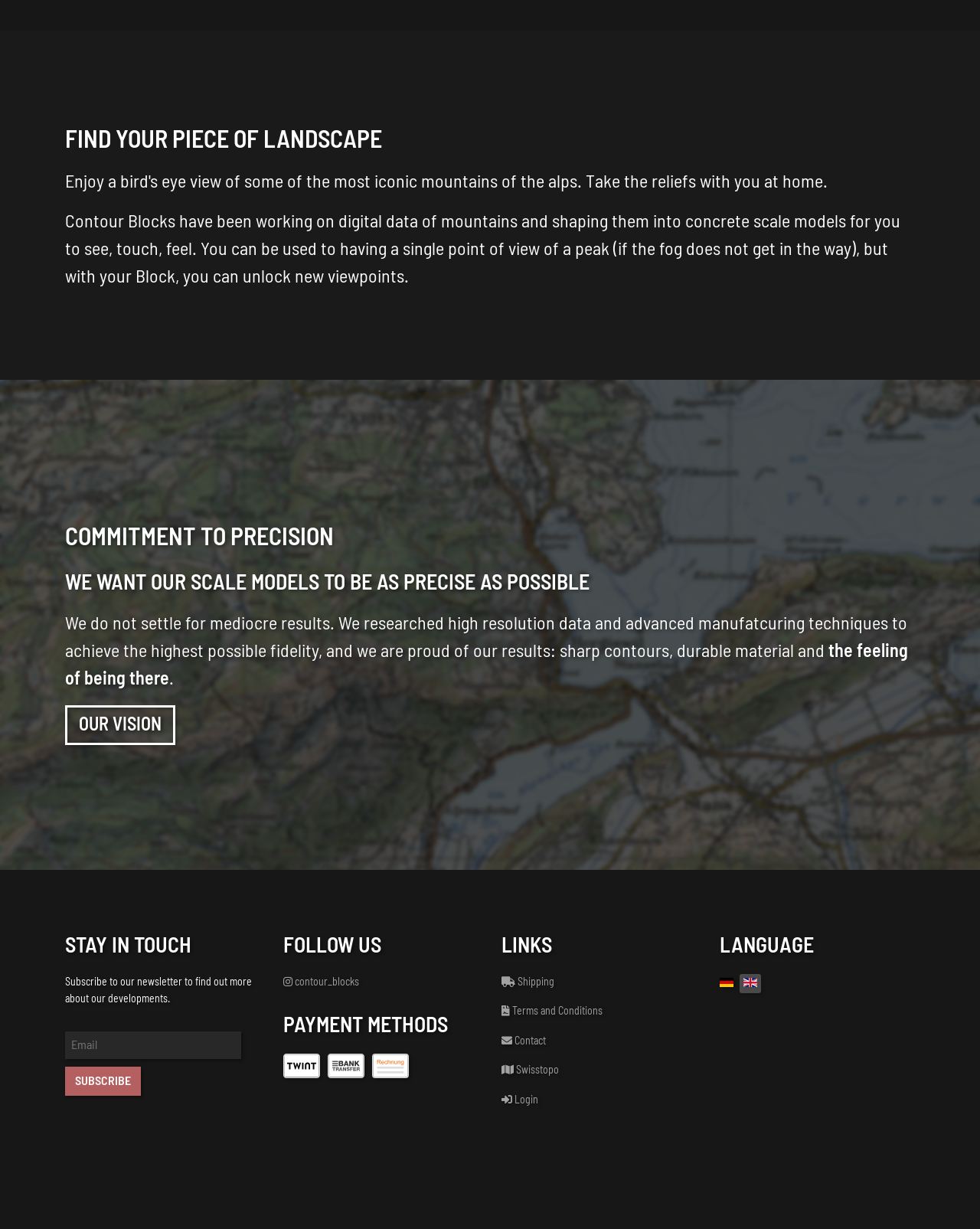Identify the bounding box coordinates for the UI element described by the following text: "contour_blocks". Provide the coordinates as four float numbers between 0 and 1, in the format [left, top, right, bottom].

[0.289, 0.795, 0.366, 0.804]